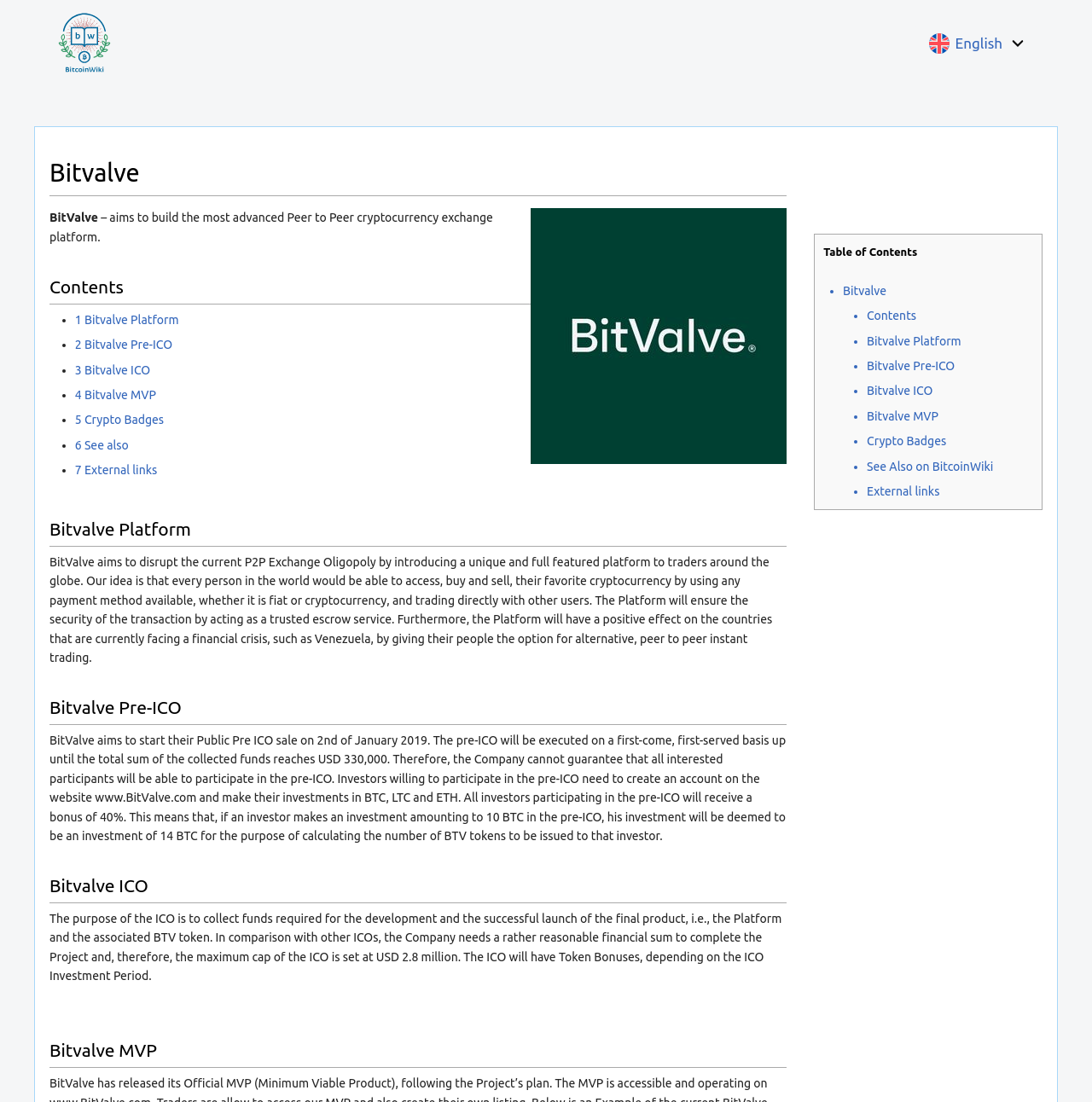What is the maximum cap of the ICO?
Please give a detailed and elaborate answer to the question.

According to the webpage, the maximum cap of the ICO is set at USD 2.8 million, which is mentioned in the heading 'Bitvalve ICO' and the StaticText 'In comparison with other ICOs, the Company needs a rather reasonable financial sum to complete the Project and, therefore, the maximum cap of the ICO is set at USD 2.8 million.'